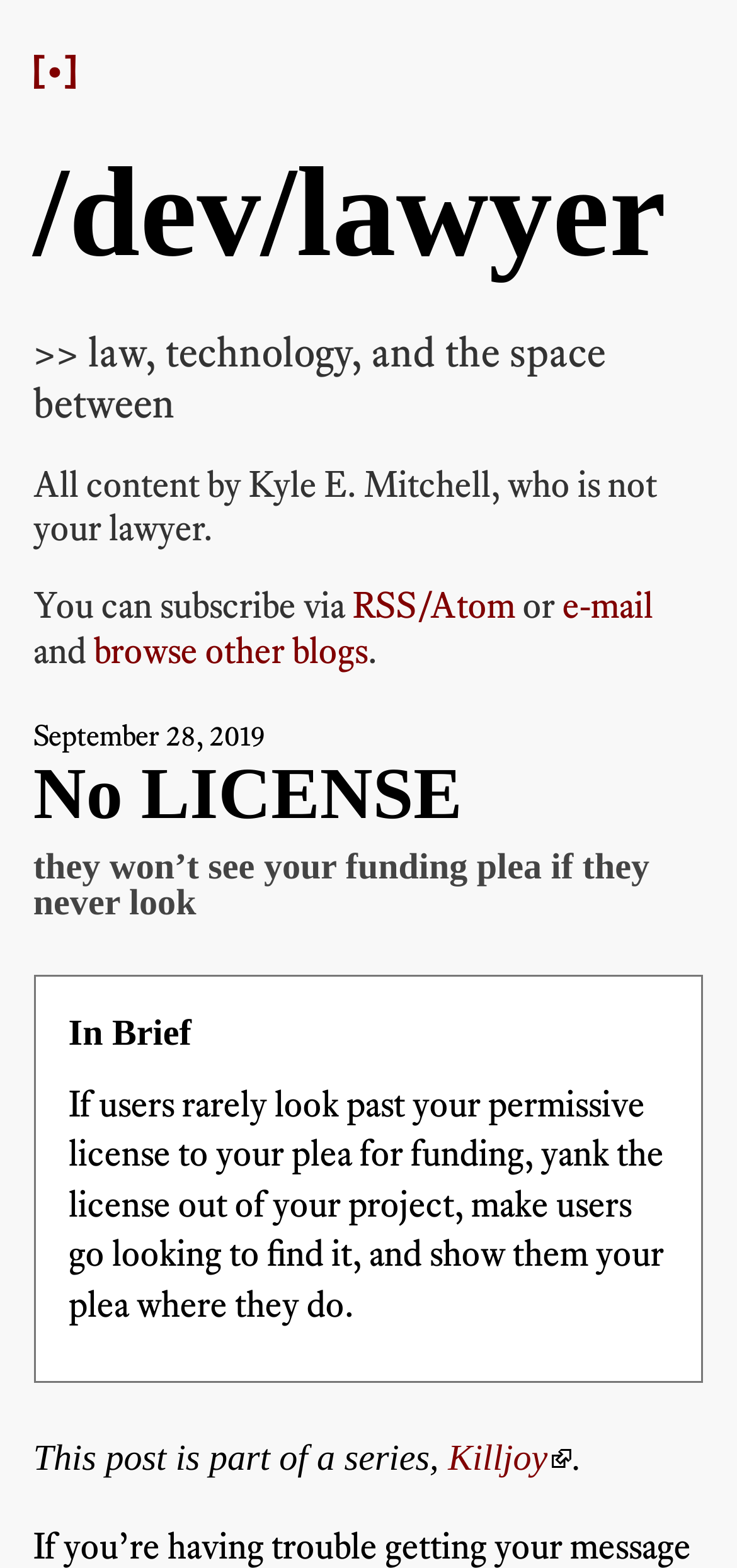What is the series that this post is part of?
Give a comprehensive and detailed explanation for the question.

The series that this post is part of is mentioned in the text 'This post is part of a series,' followed by a link to 'Killjoy', indicating that Killjoy is the series that this post is part of.